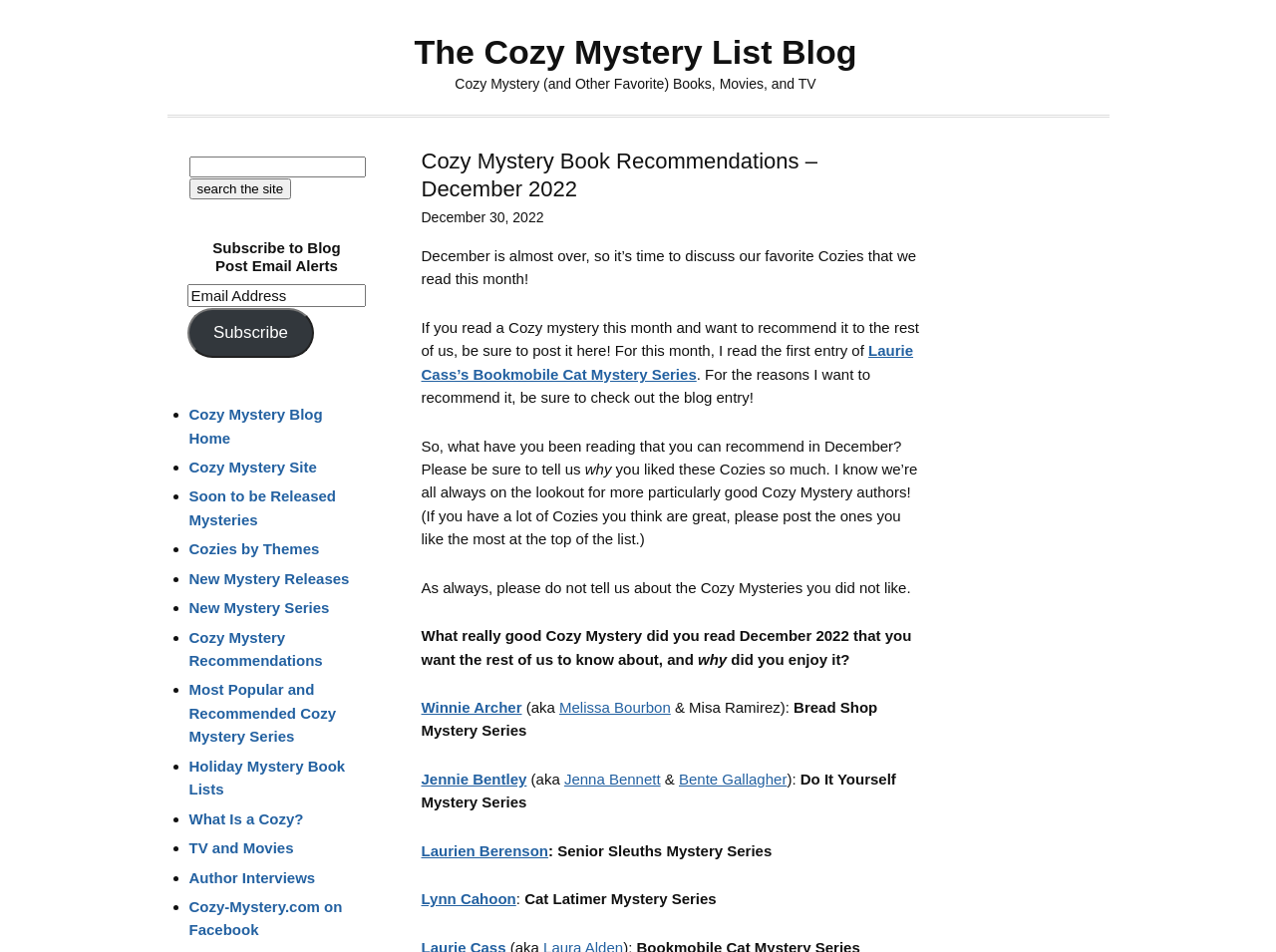Extract the bounding box for the UI element that matches this description: "Soon to be Released Mysteries".

[0.148, 0.512, 0.263, 0.555]